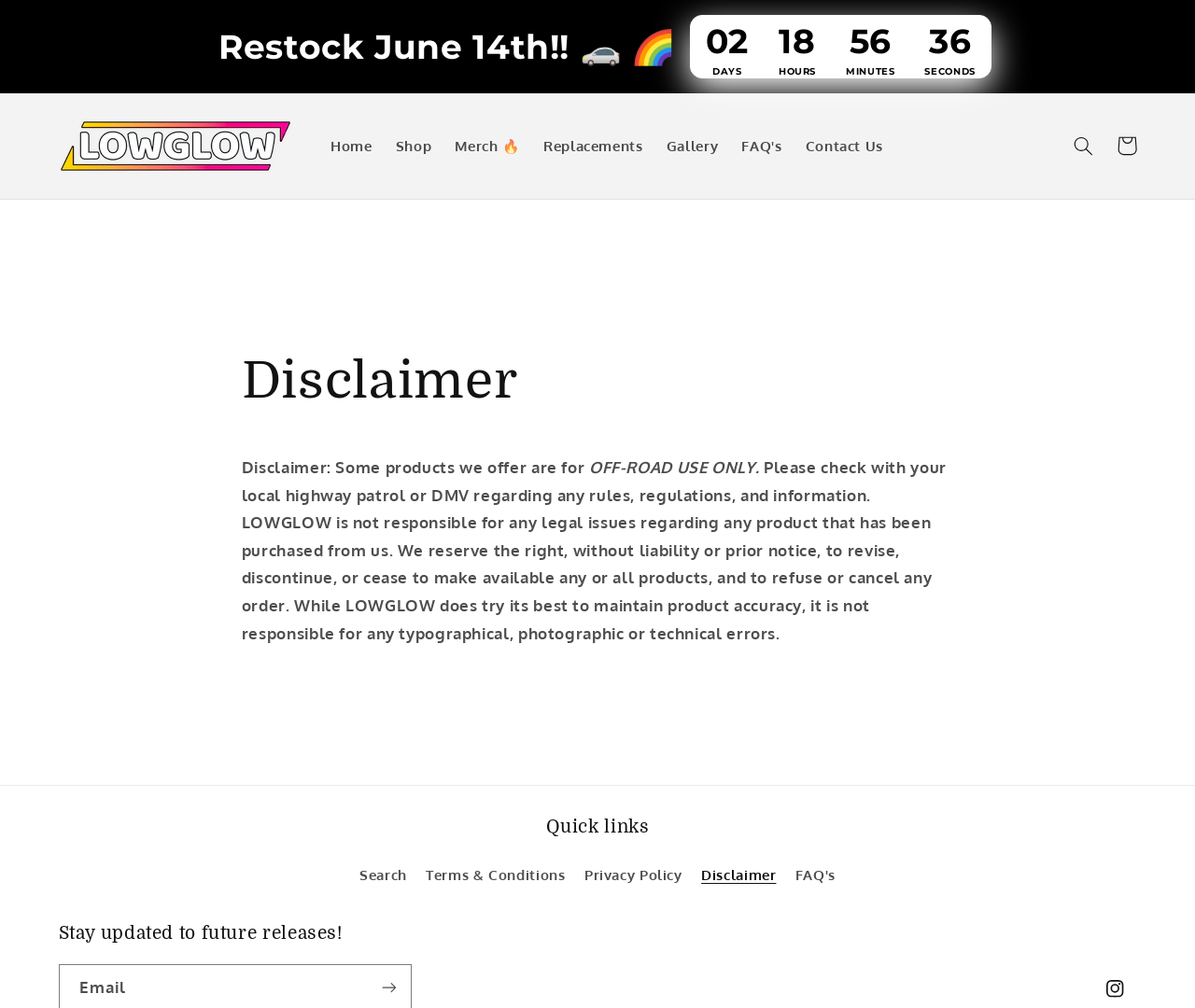Find the bounding box coordinates for the element that must be clicked to complete the instruction: "Click on the LOWGLOW logo". The coordinates should be four float numbers between 0 and 1, indicated as [left, top, right, bottom].

[0.043, 0.112, 0.25, 0.178]